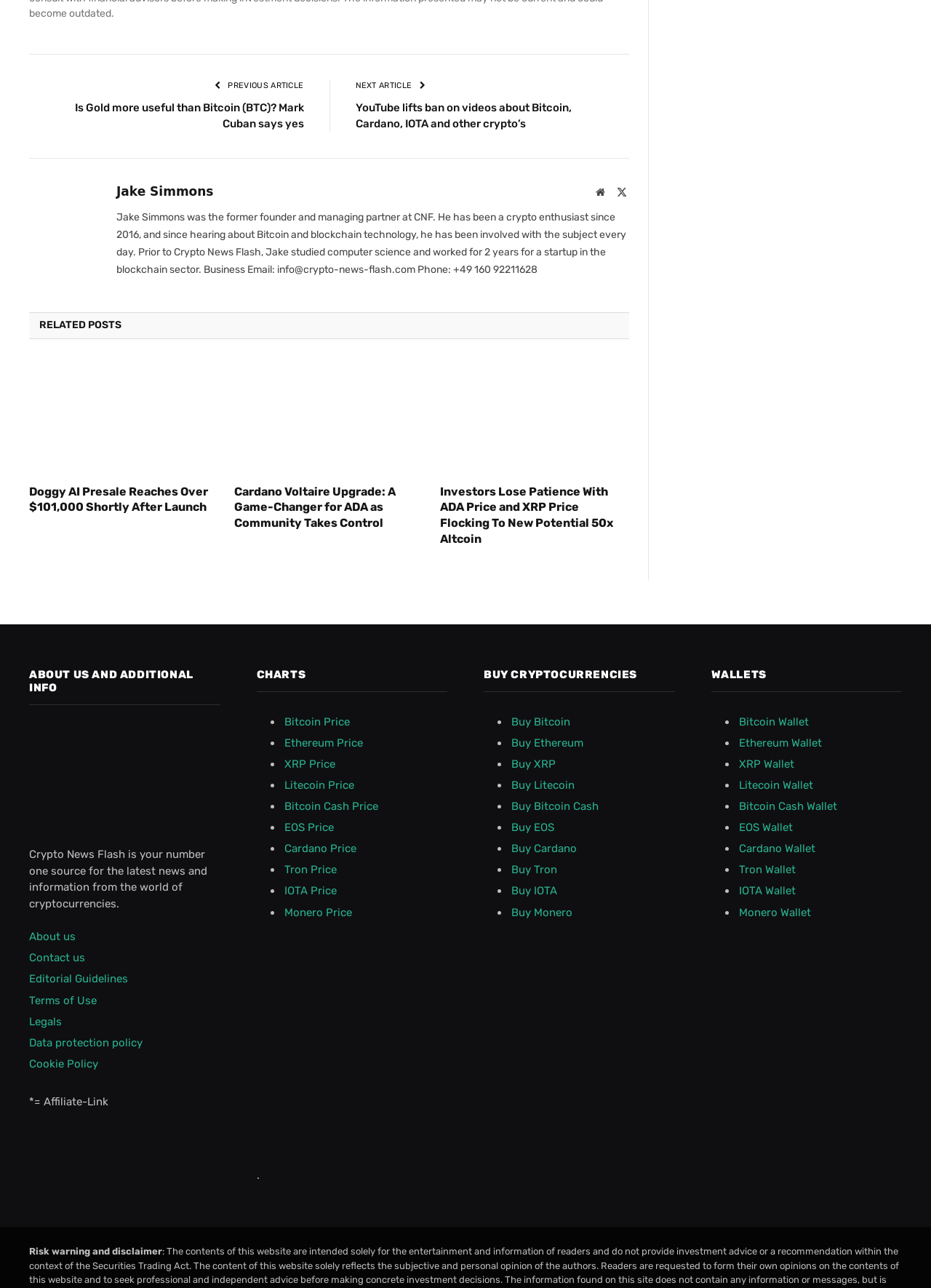Find the bounding box coordinates of the element you need to click on to perform this action: 'Read the article 'Doggy AI Presale Reaches Over $101,000 Shortly After Launch''. The coordinates should be represented by four float values between 0 and 1, in the format [left, top, right, bottom].

[0.031, 0.279, 0.235, 0.366]